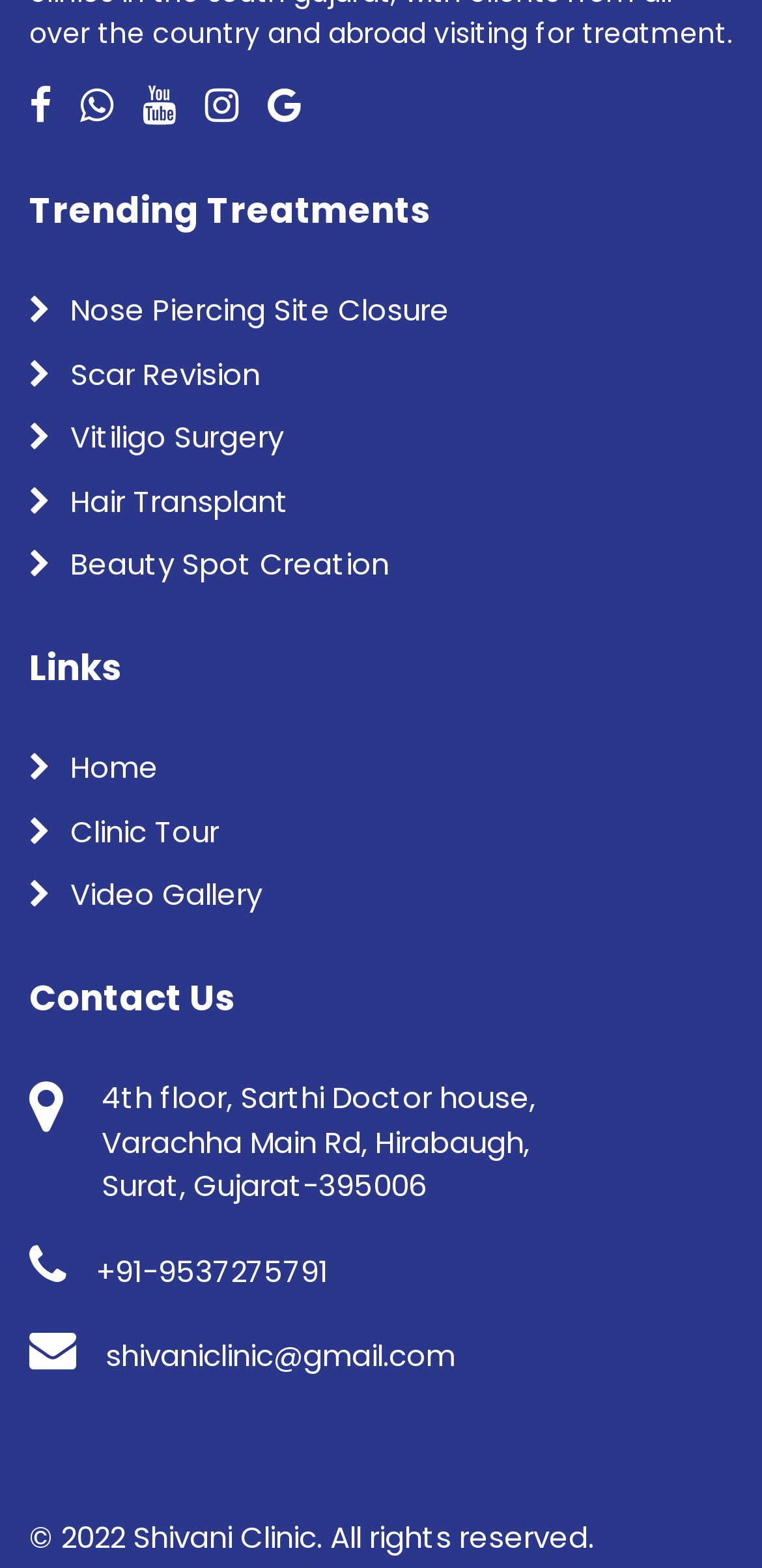What is the clinic's address?
Please respond to the question with a detailed and informative answer.

I found the address in the 'Contact Us' section, which is '4th floor, Sarthi Doctor house, Varachha Main Rd, Hirabaugh, Surat, Gujarat-395006'.